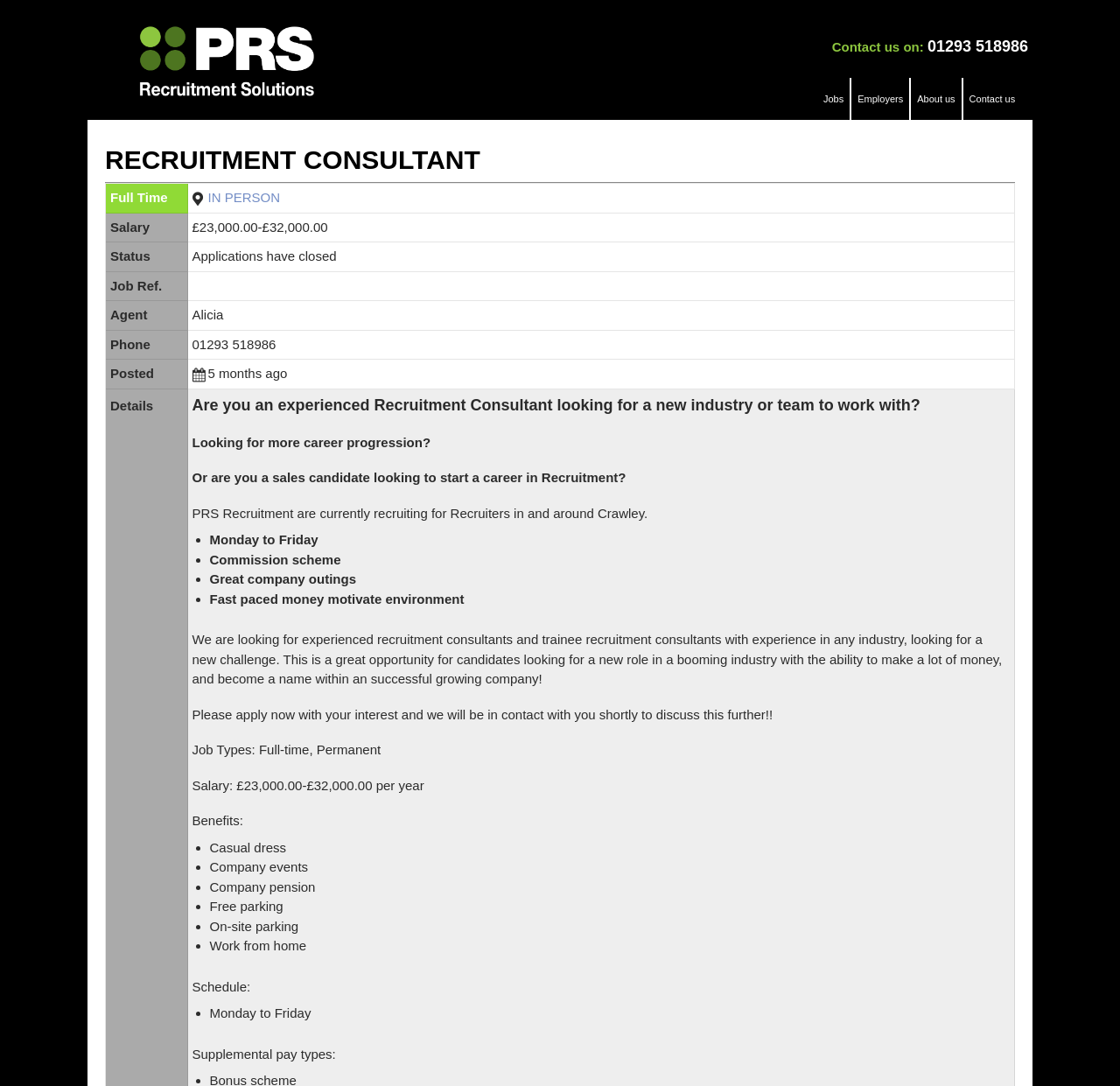Please specify the bounding box coordinates in the format (top-left x, top-left y, bottom-right x, bottom-right y), with values ranging from 0 to 1. Identify the bounding box for the UI component described as follows: 0 comments

None